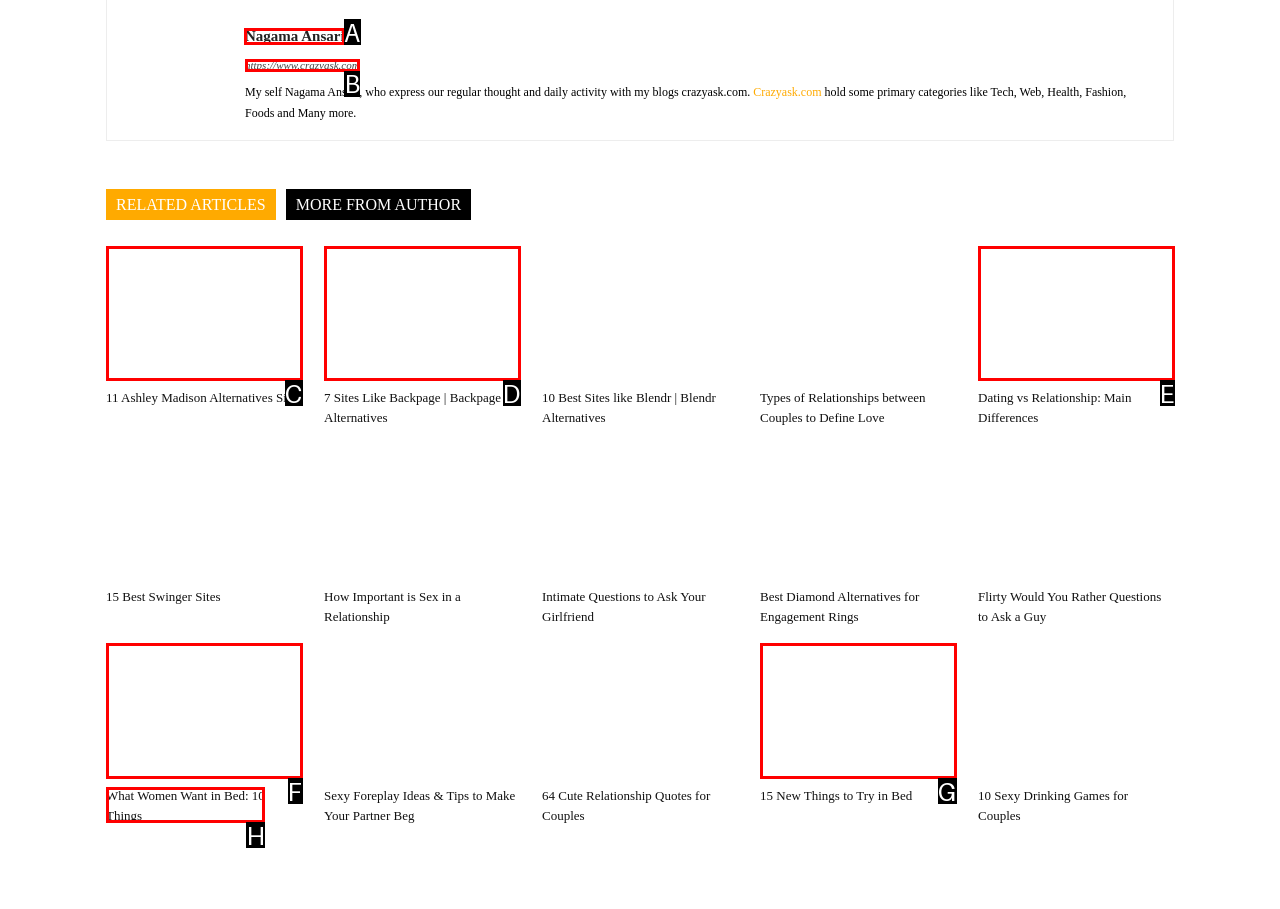Which HTML element should be clicked to complete the task: Visit the author's page? Answer with the letter of the corresponding option.

A